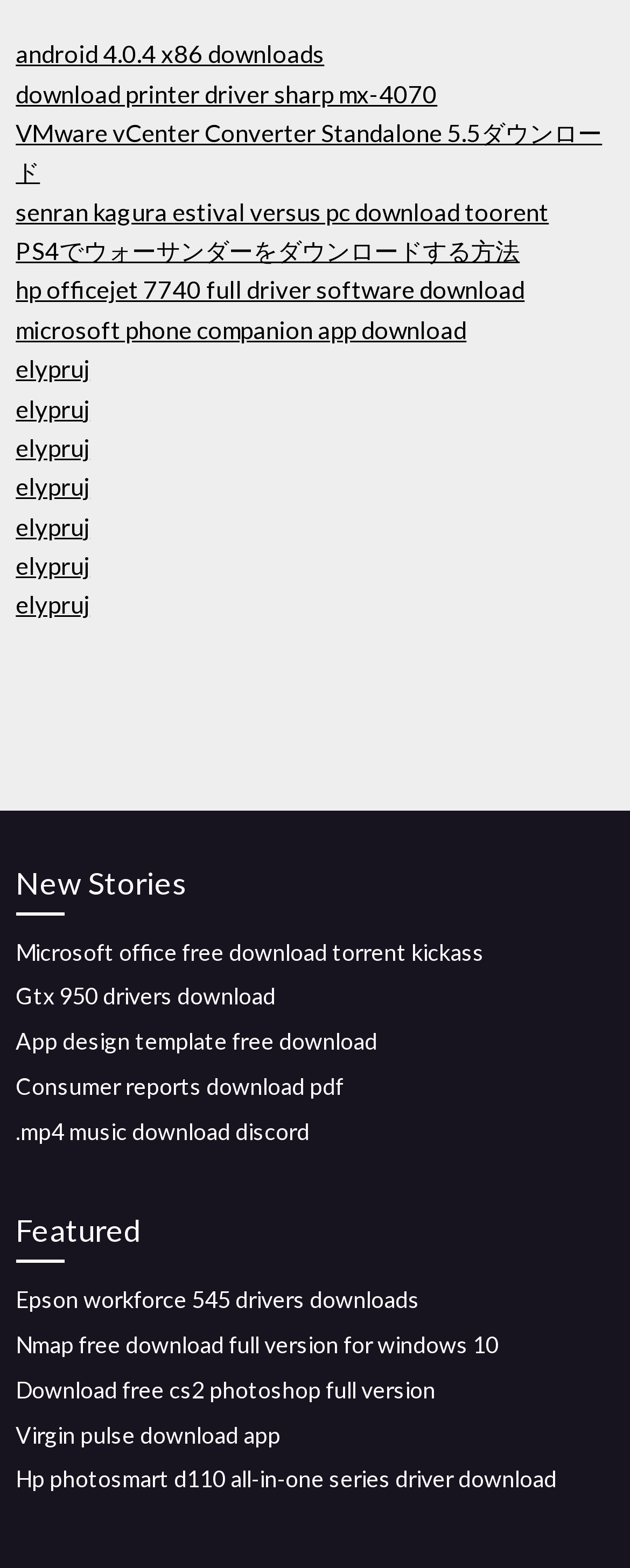Please determine the bounding box coordinates of the element's region to click in order to carry out the following instruction: "download android 4.0.4 x86". The coordinates should be four float numbers between 0 and 1, i.e., [left, top, right, bottom].

[0.025, 0.025, 0.515, 0.043]